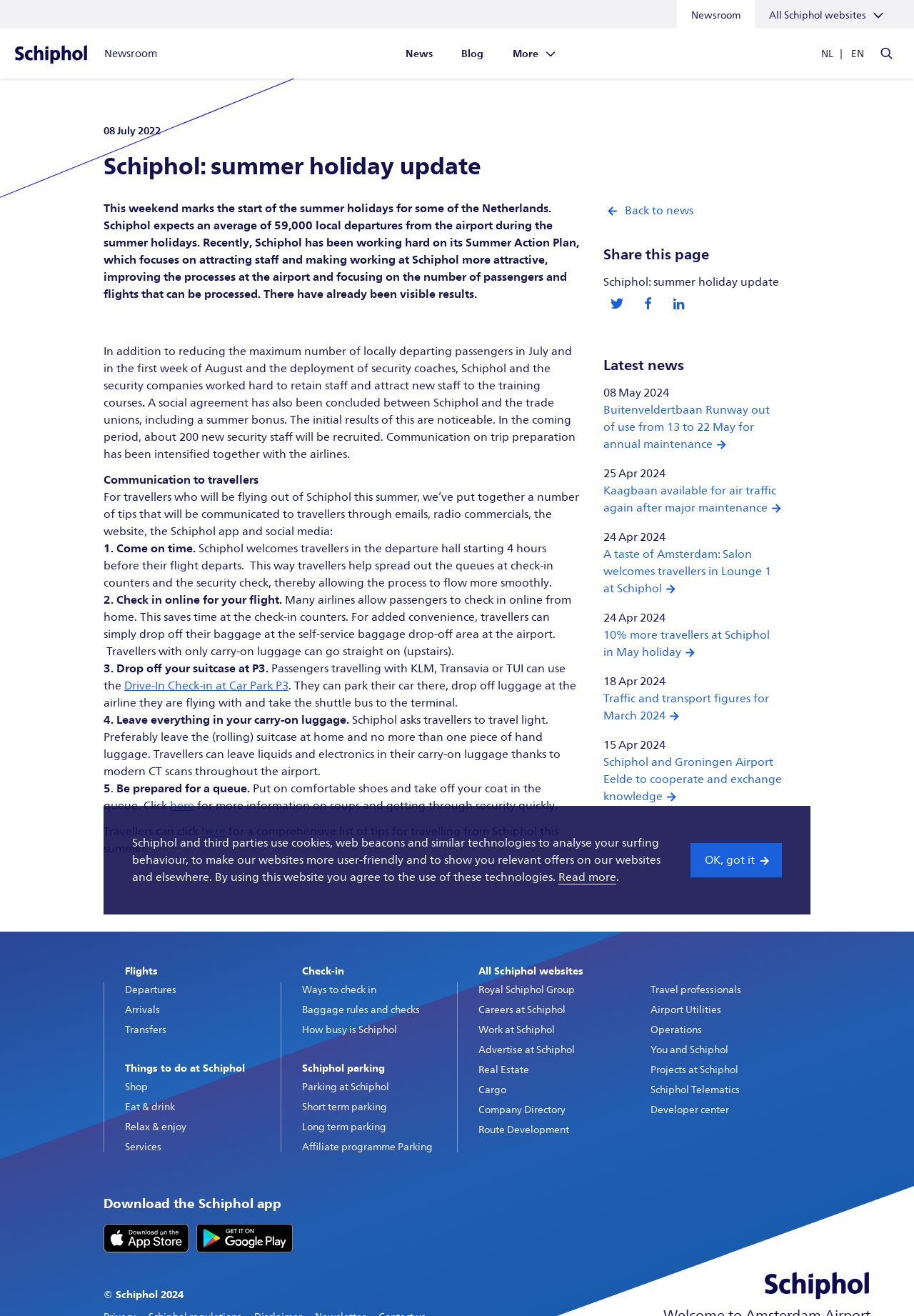Use a single word or phrase to answer this question: 
What is the purpose of the Summer Action Plan?

Attracting staff and improving processes